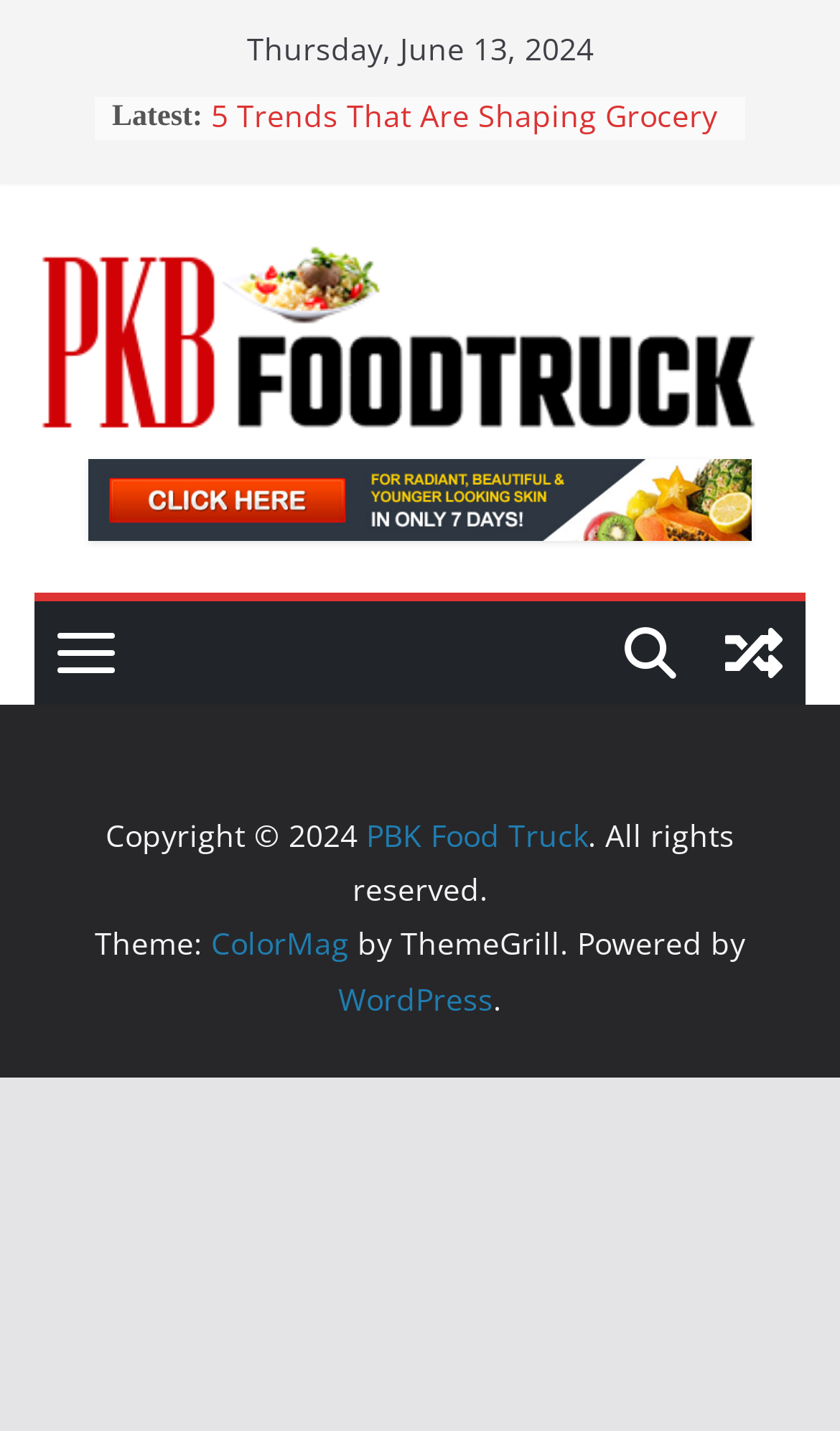What is the purpose of the 'View a random post' button?
Answer the question with as much detail as possible.

The 'View a random post' button is likely used to redirect the user to a random article or post on the webpage, providing a way to discover new content without having to navigate through the entire website.